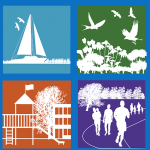Provide a comprehensive description of the image.

The image features a vibrant and engaging design consisting of four distinct quadrants, each depicting different recreational and nature-themed activities associated with the Portsmouth District Community Association. 

1. **Top Left Quadrant**: A serene depiction of a sailboat gliding across a blue background, symbolizing water-based activities and the beauty of marine life.
   
2. **Top Right Quadrant**: An illustration of birds in flight over a lush green landscape, representing the rich natural environment and wildlife in the community, inviting appreciation for the local biodiversity.

3. **Bottom Left Quadrant**: A colorful image showcasing a playground structure surrounded by trees, capturing the essence of community, family fun, and outdoor play areas for residents, especially children.

4. **Bottom Right Quadrant**: A dynamic scene featuring figures jogging along a path, reinforcing the community’s commitment to health, fitness, and active living.

Each quadrant reflects the Portsmouth District's diverse recreational opportunities and its natural beauty, reinforcing the association's mission to promote leisure and community well-being.